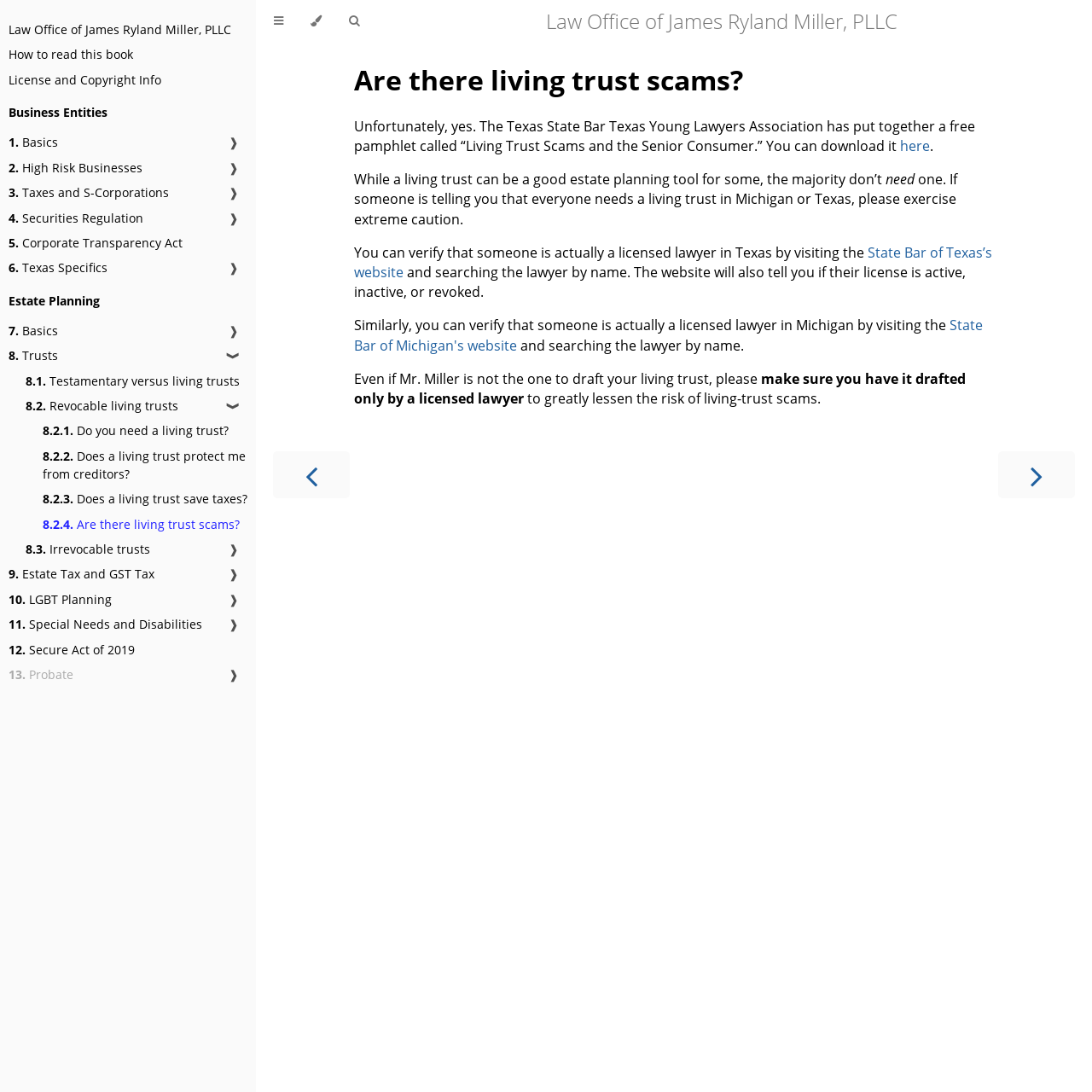How can you verify if someone is a licensed lawyer in Texas?
Based on the image, answer the question with as much detail as possible.

According to the webpage, you can verify if someone is a licensed lawyer in Texas by visiting the State Bar of Texas's website, which is mentioned in the text as a way to search for a lawyer by name and check the status of their license.